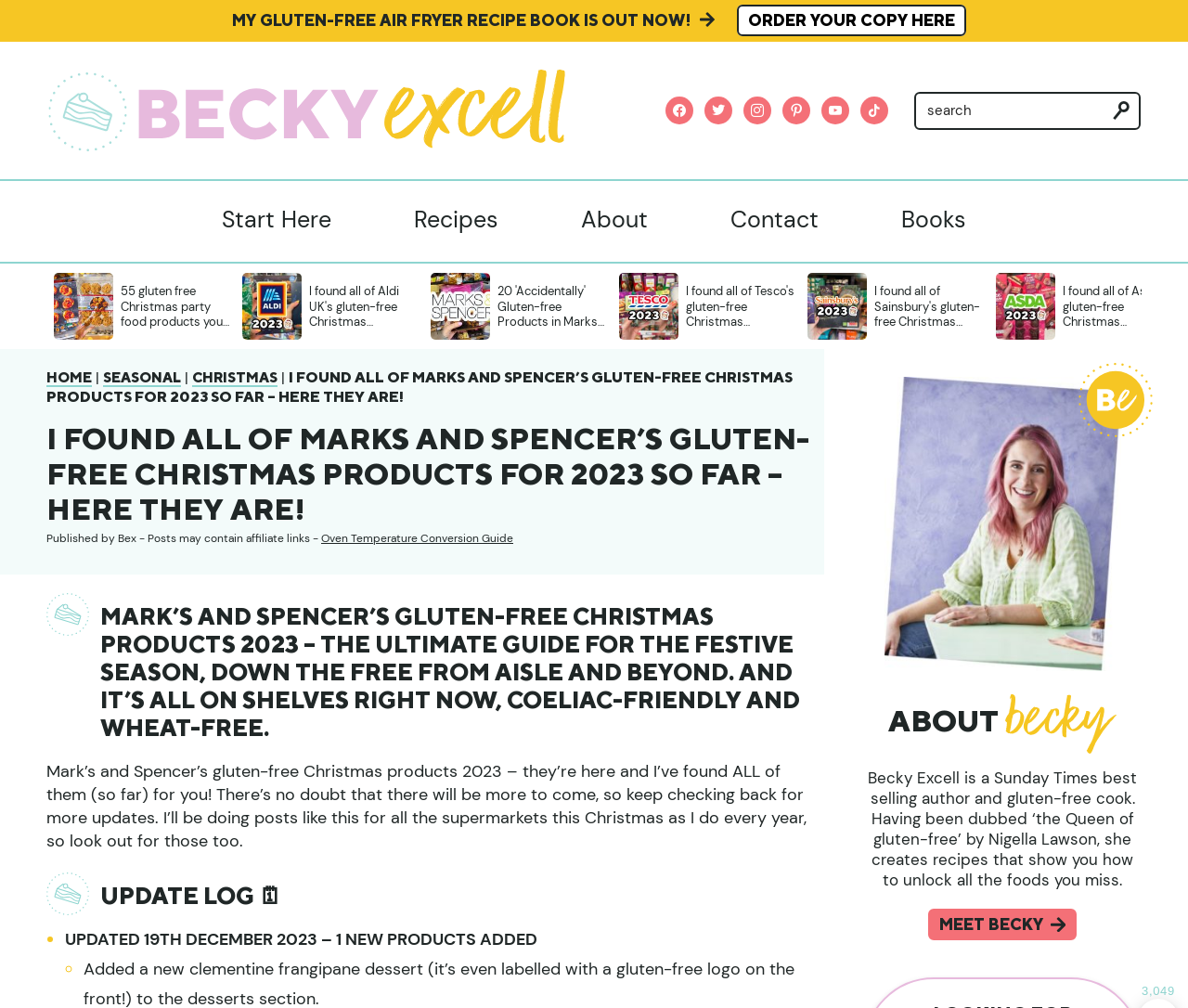Please provide the bounding box coordinates for the element that needs to be clicked to perform the following instruction: "Order your copy of the gluten-free air fryer recipe book". The coordinates should be given as four float numbers between 0 and 1, i.e., [left, top, right, bottom].

[0.62, 0.005, 0.813, 0.036]